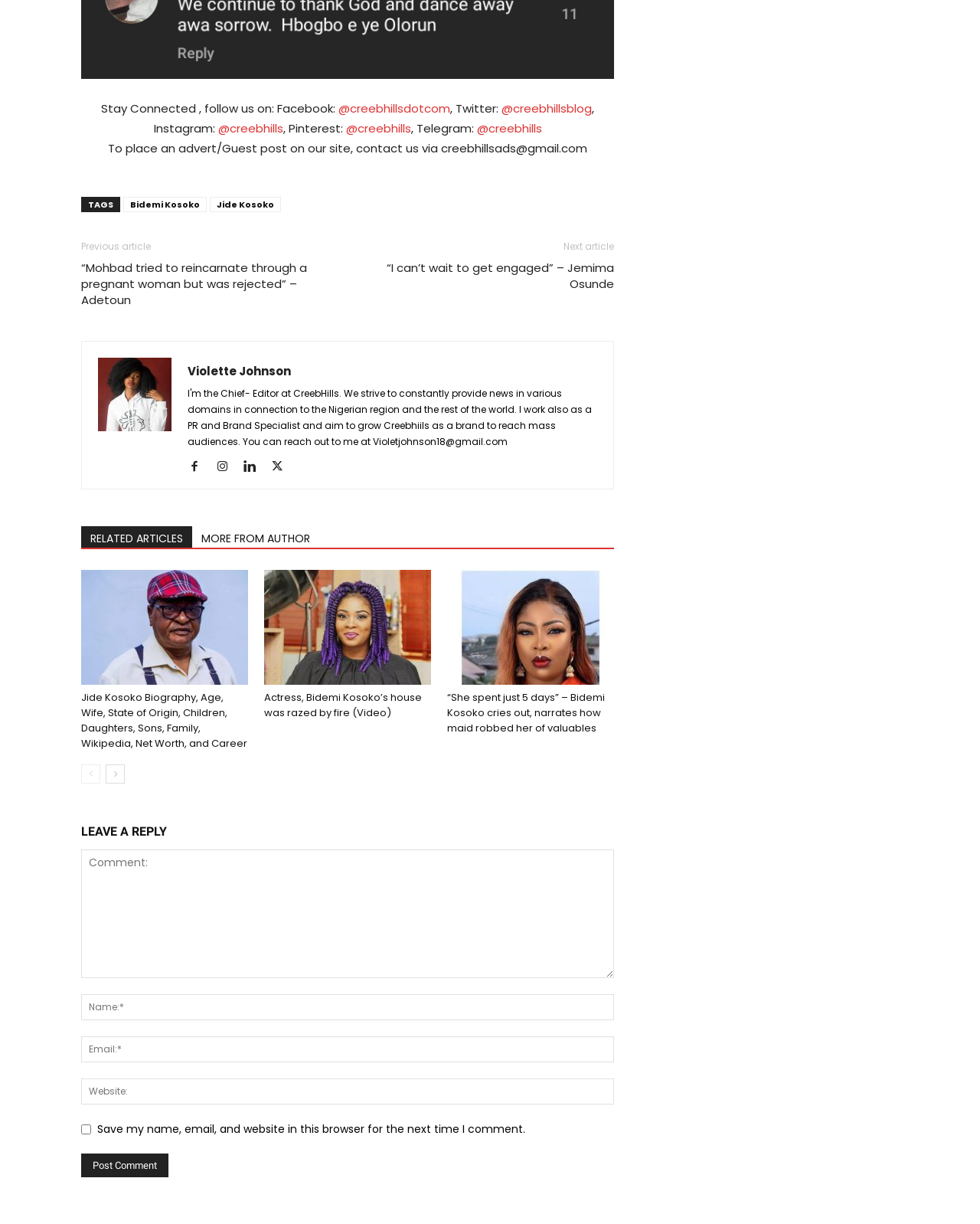Locate the bounding box coordinates of the clickable area needed to fulfill the instruction: "Leave a reply".

[0.083, 0.671, 0.627, 0.69]